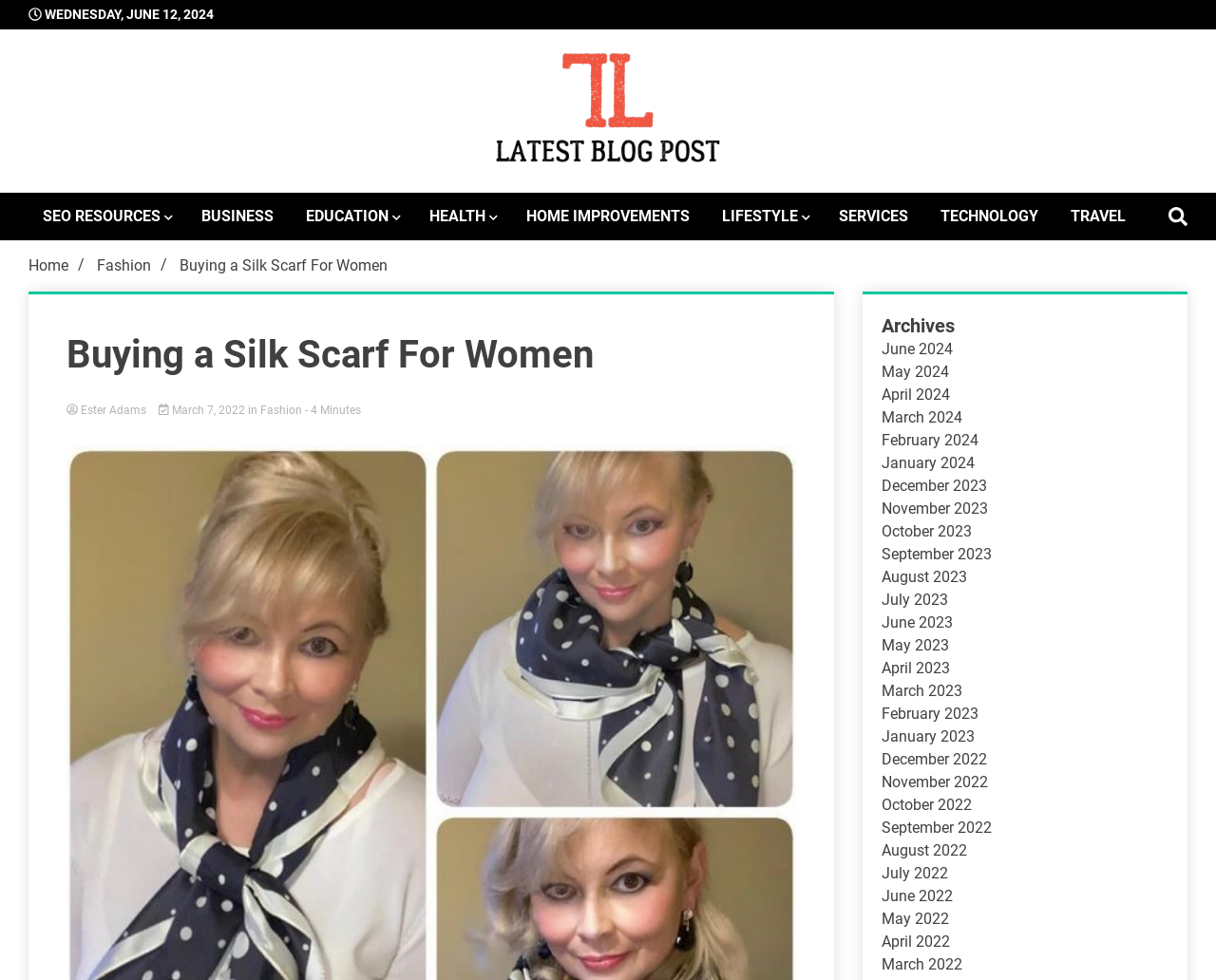What categories are available in the top menu? From the image, respond with a single word or brief phrase.

SEO, Sports, Education, Tech